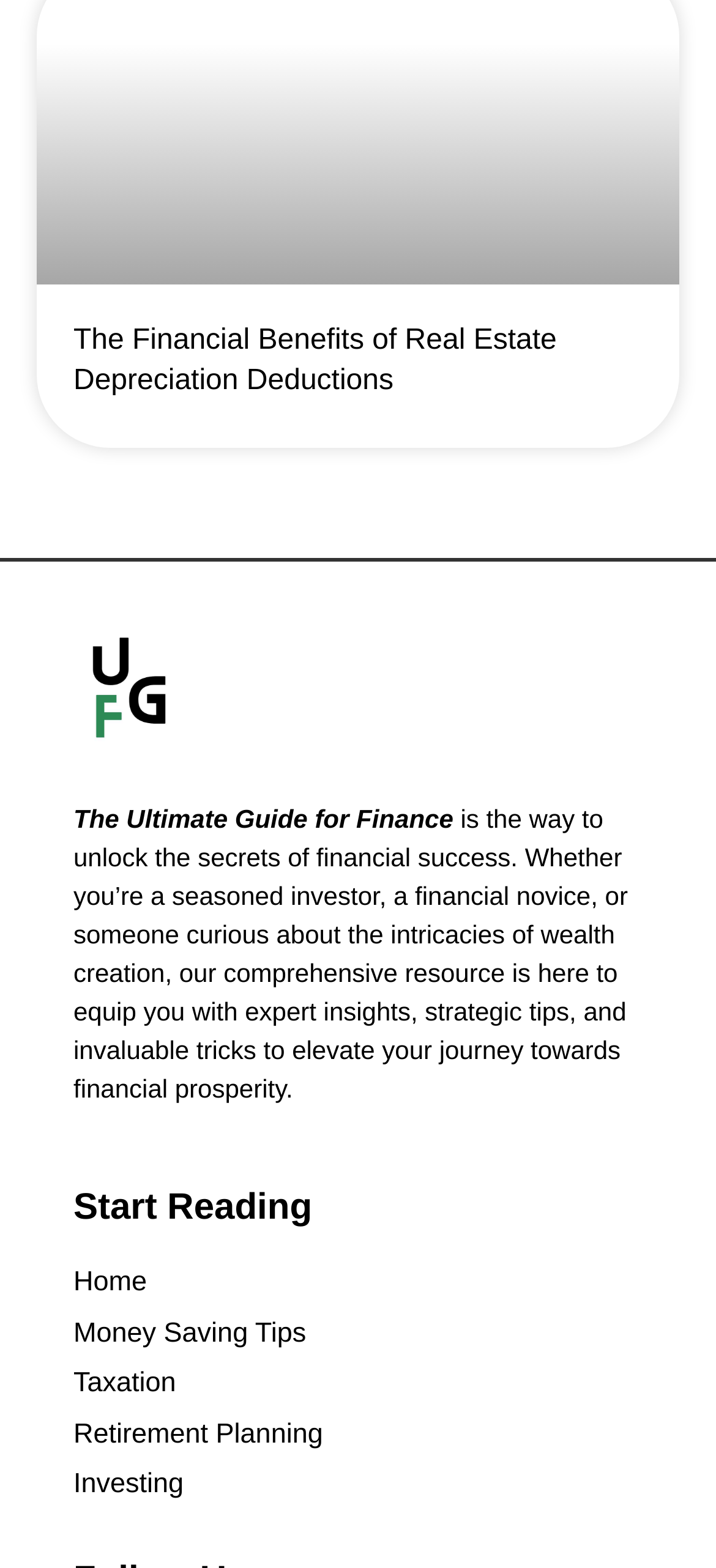Give a one-word or one-phrase response to the question: 
What is the purpose of the 'Ultimate Guide for Finance'?

To equip users with expert insights